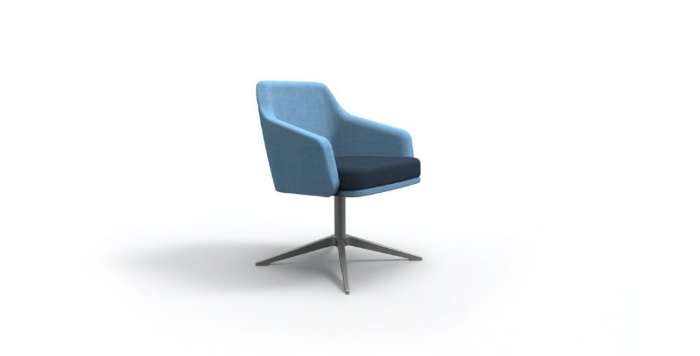Elaborate on the various elements present in the image.

This image showcases the Jay Office Swivel Seat from Citrus Seating, designed with a modern aesthetic in mind. The chair features a contemporary shape with a plush, comfortable seat upholstered in a vibrant blue fabric, complemented by a contrasting dark blue cushion. Its smooth curves and high back provide excellent support, making it an ideal choice for both office environments and collaborative spaces. 

The chair is mounted on a sleek, gas-adjustable swivel base, which allows for flexible movement and easy access to different areas of a workspace. The overall design combines style and functionality, reflecting a commitment to quality and craftsmanship. This statement piece not only enhances comfort but also adds a pop of color and modern flair to any office or reception area.